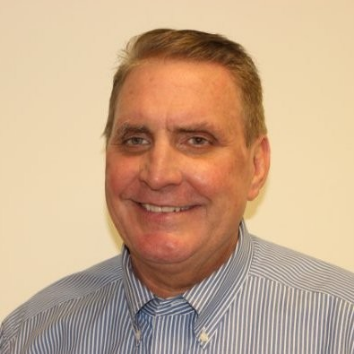Provide a comprehensive description of the image.

This image features Jim Owen, an accomplished professional who holds the title of Chief Advisor in Cloud and Smarter Infrastructure. In a friendly and approachable pose, he is captured smiling against a neutral background, suggesting a welcoming and supportive demeanor. Jim is dressed in a blue and white striped shirt, indicative of a professional setting. His role emphasizes leadership and strategic vision, especially within the realm of cloud technology, showcasing his expertise and commitment to innovation in addressing contemporary business challenges.